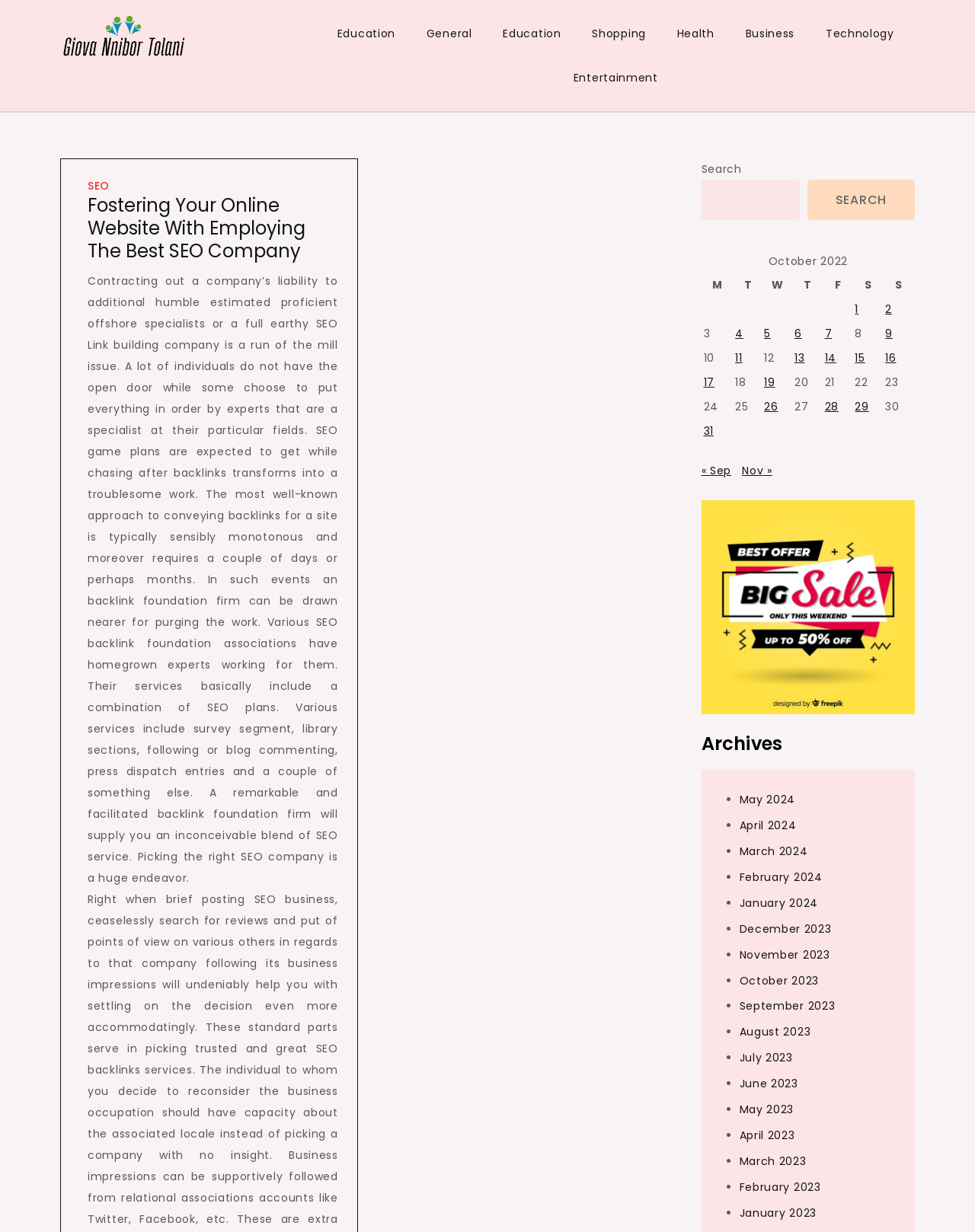Predict the bounding box of the UI element that fits this description: "0".

None